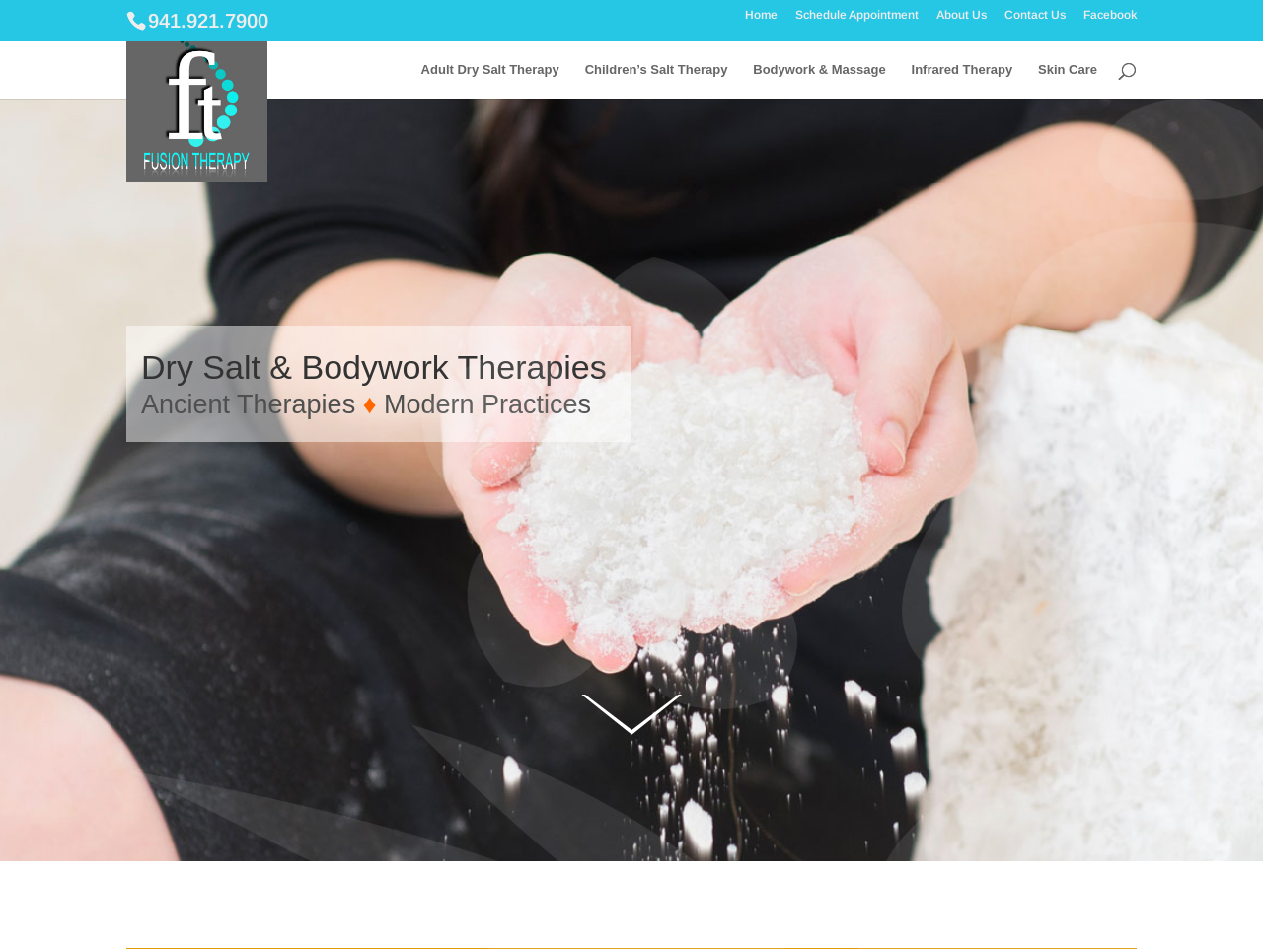Find the bounding box coordinates for the element that must be clicked to complete the instruction: "Go to the home page". The coordinates should be four float numbers between 0 and 1, indicated as [left, top, right, bottom].

[0.59, 0.009, 0.616, 0.031]